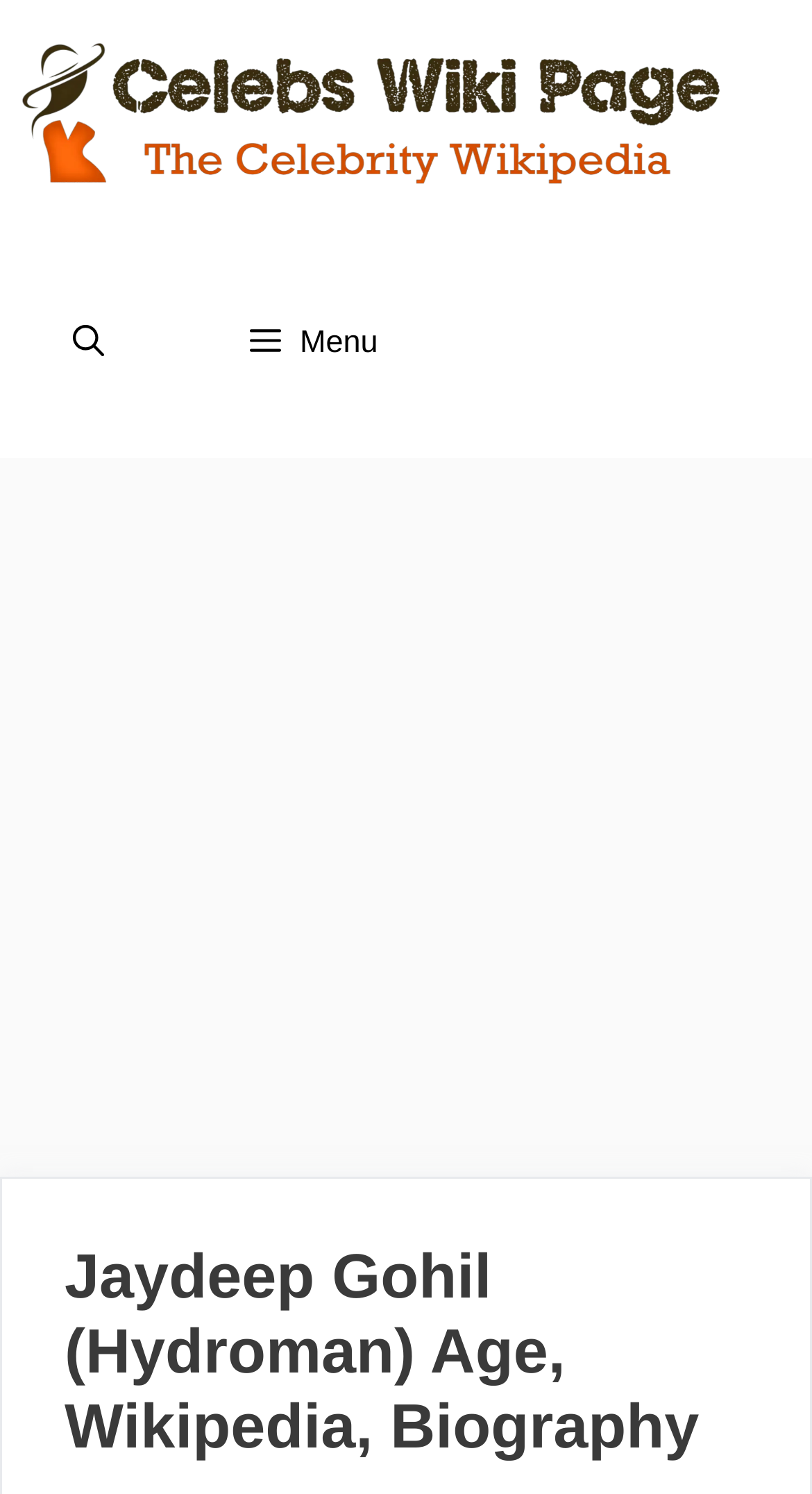Give a short answer using one word or phrase for the question:
What is the name of the famous underwater dancer?

Jaydeep Gohil